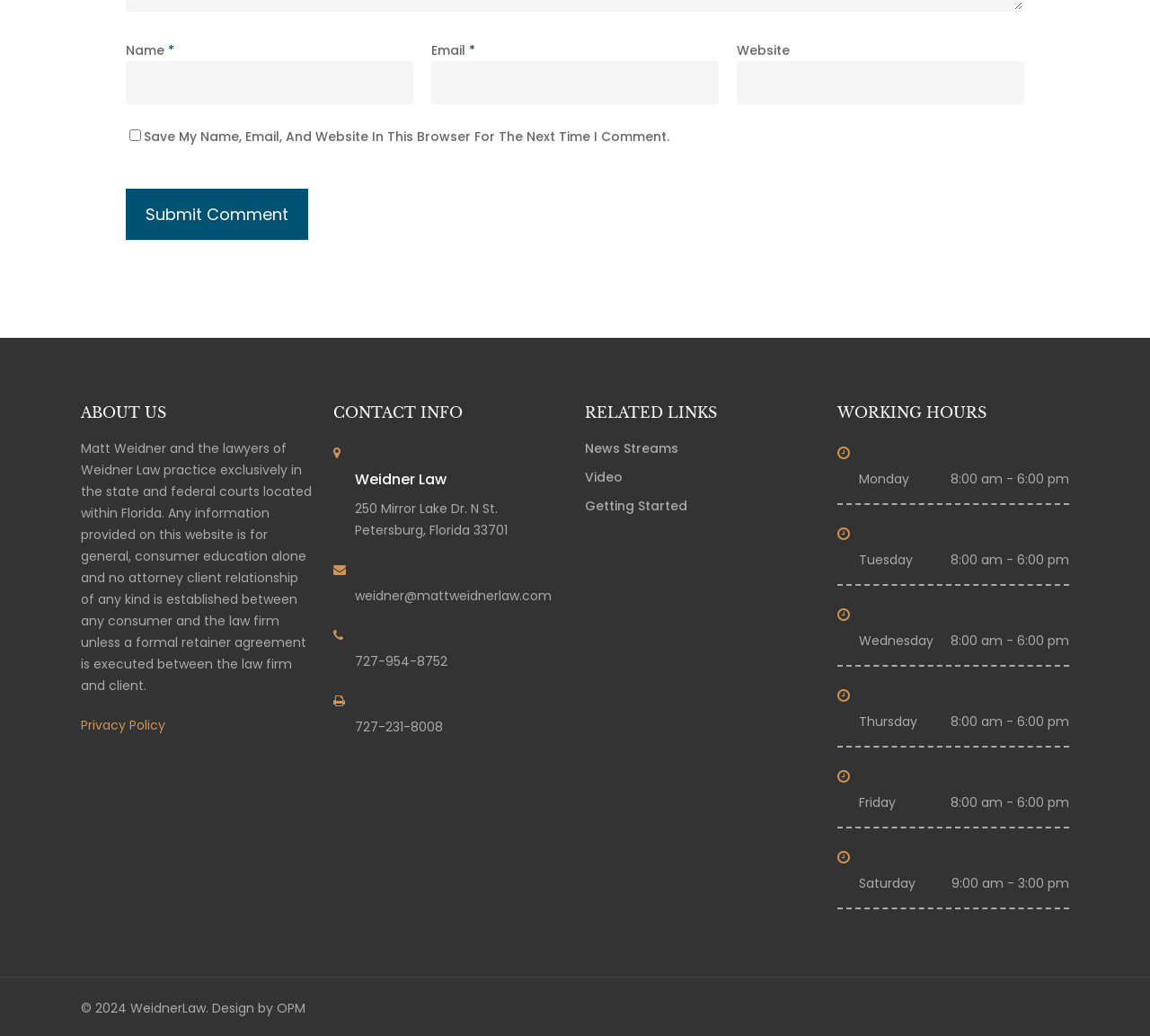What is the email address of the law firm?
Look at the image and provide a short answer using one word or a phrase.

weidner@mattweidnerlaw.com